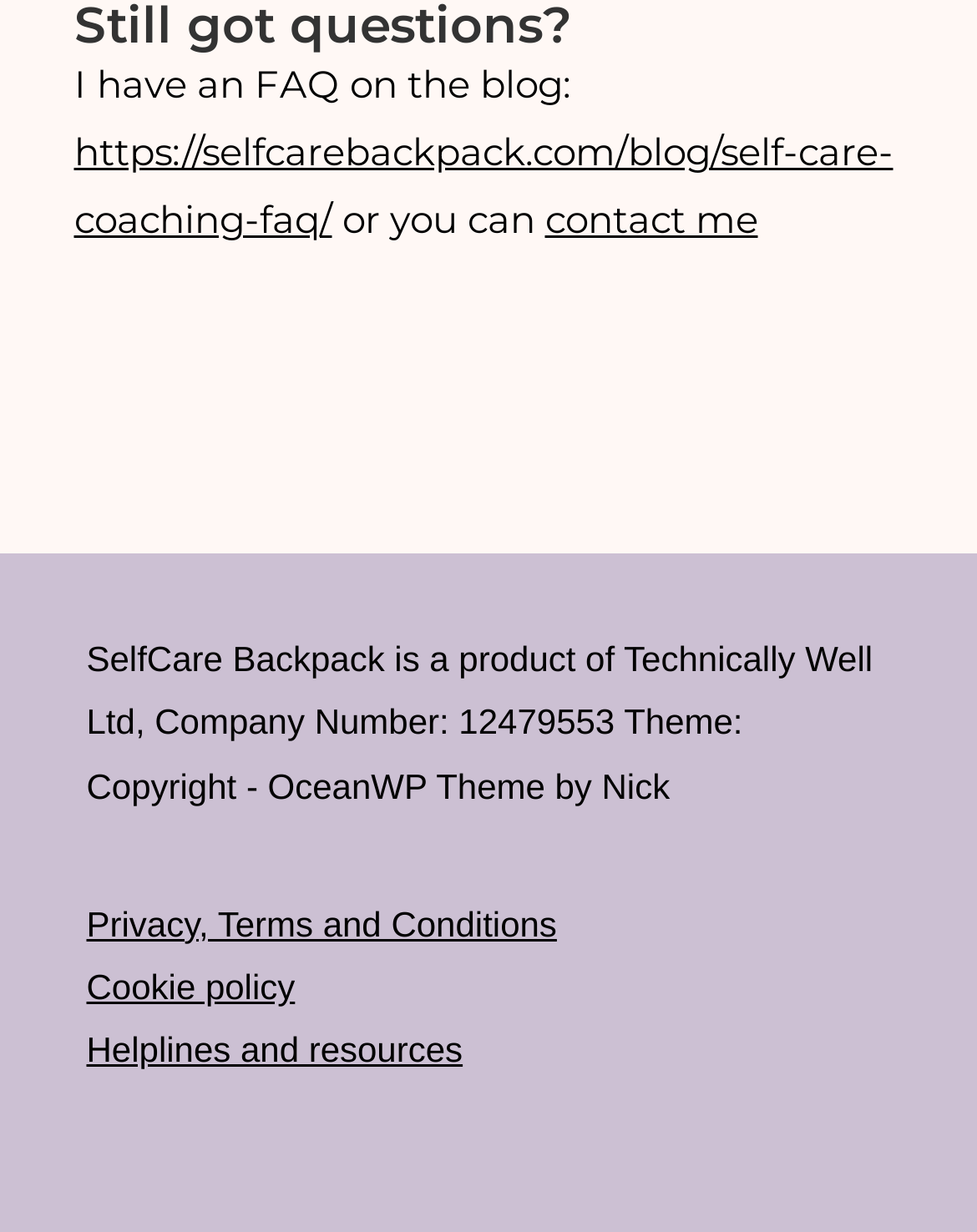How many ways are provided to get in touch with the website owner?
Provide a one-word or short-phrase answer based on the image.

2